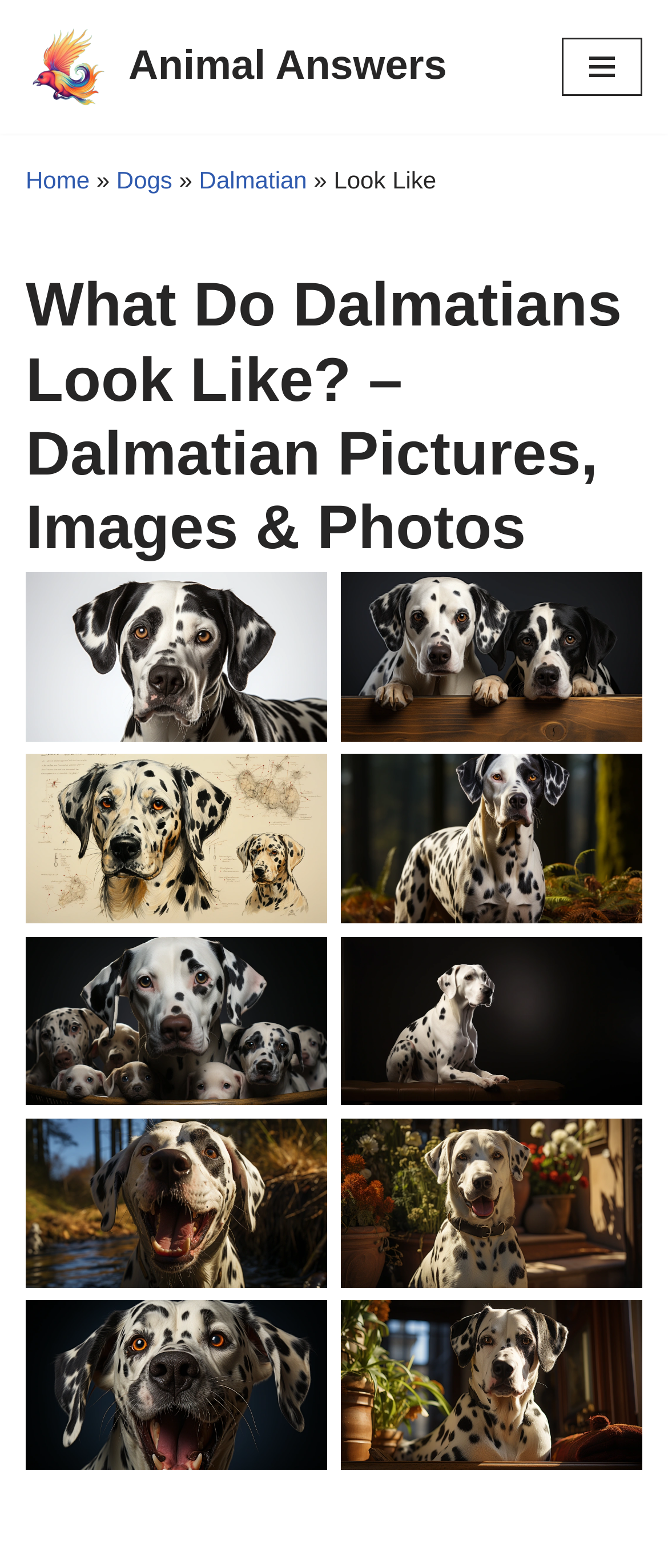Answer the question with a single word or phrase: 
What is the topic of the webpage?

Dalmatians